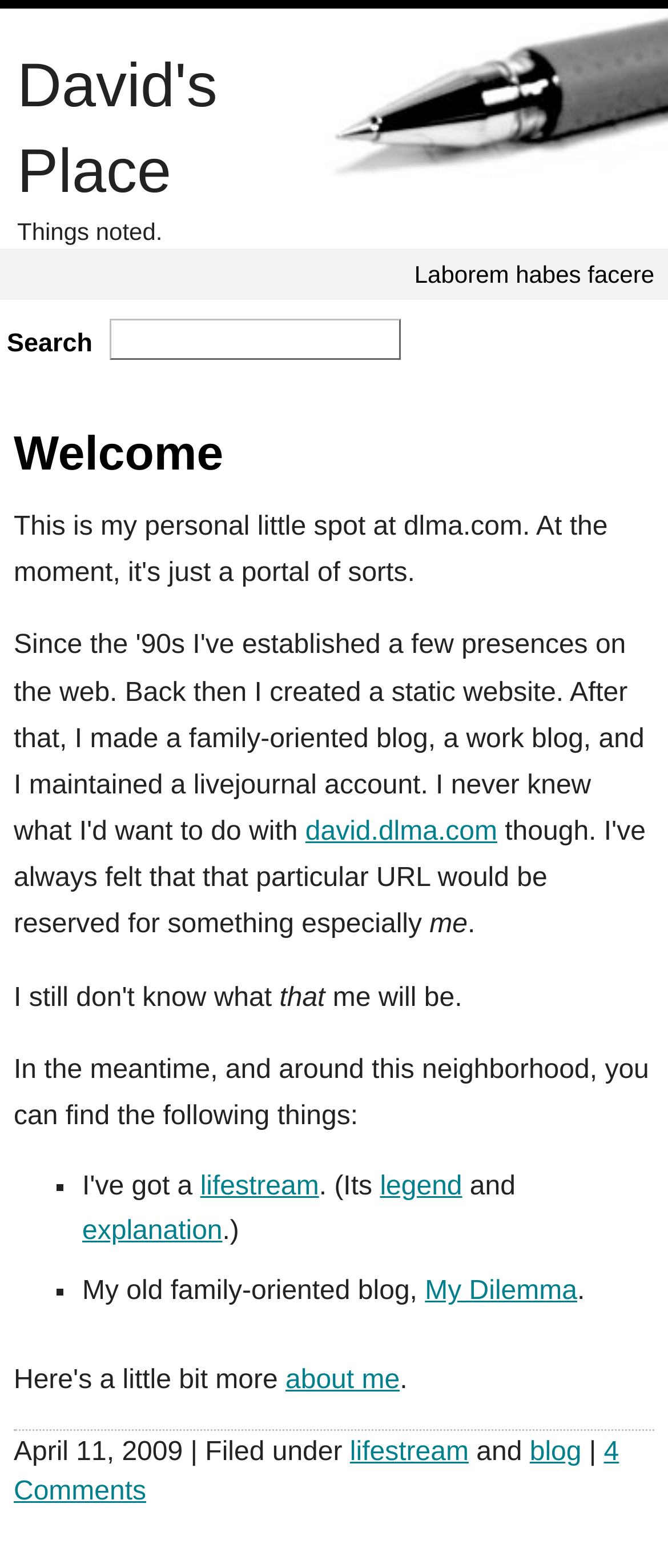Locate the bounding box coordinates of the clickable part needed for the task: "visit lifestream".

[0.3, 0.748, 0.478, 0.766]